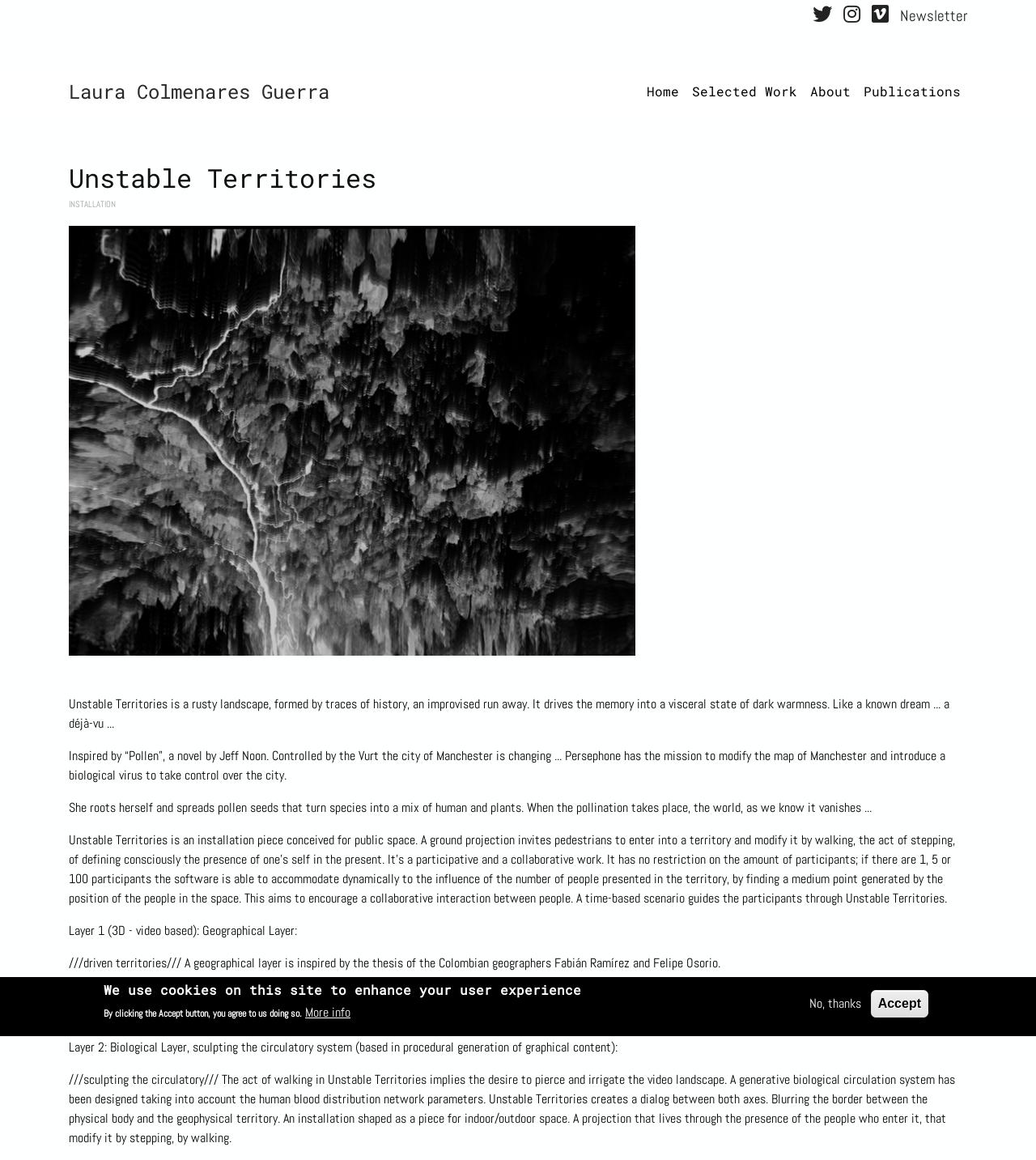Identify the bounding box coordinates for the UI element described as: "title="vimeo"".

[0.841, 0.007, 0.858, 0.022]